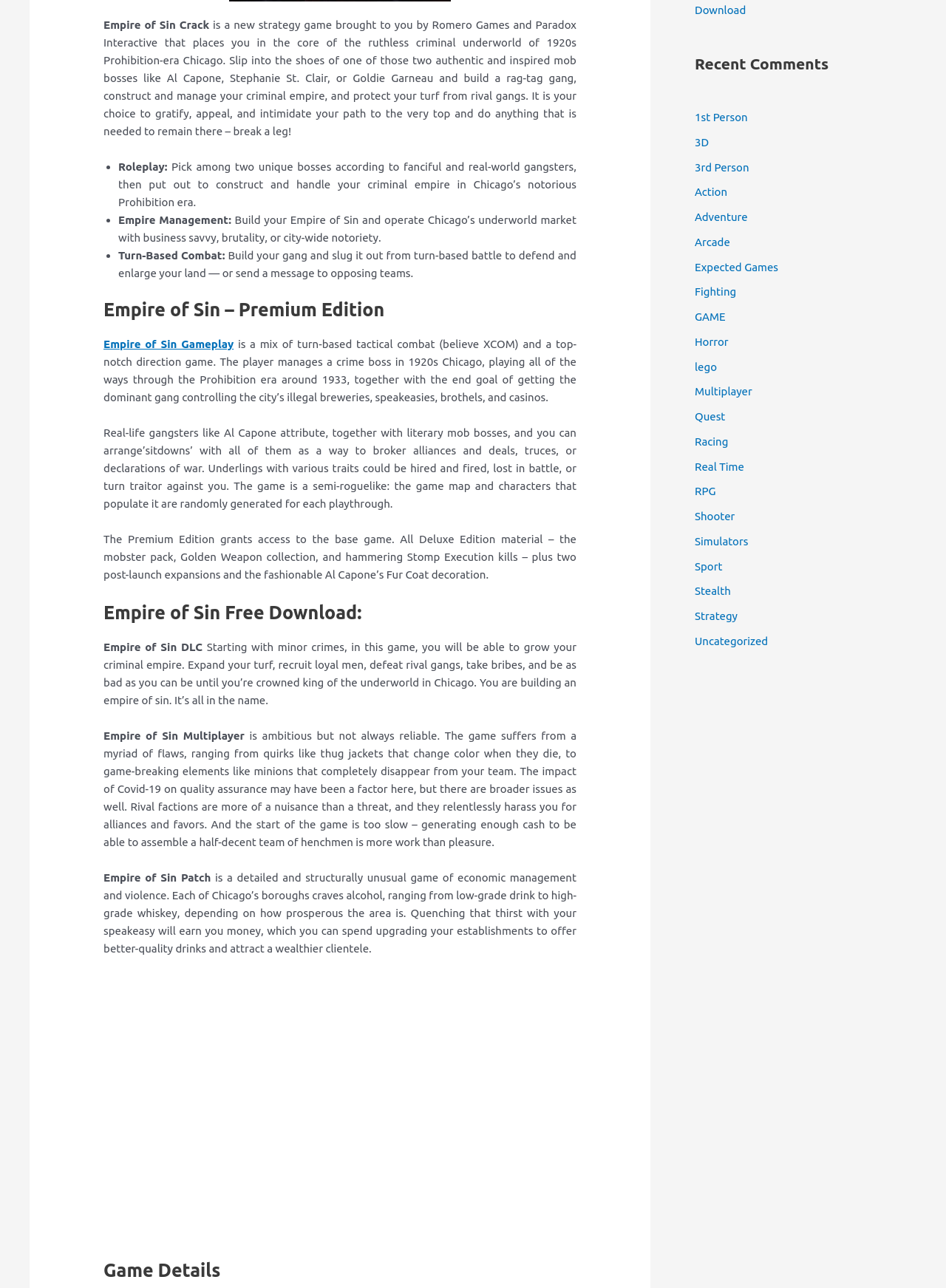Give the bounding box coordinates for this UI element: "3rd Person". The coordinates should be four float numbers between 0 and 1, arranged as [left, top, right, bottom].

[0.734, 0.125, 0.792, 0.135]